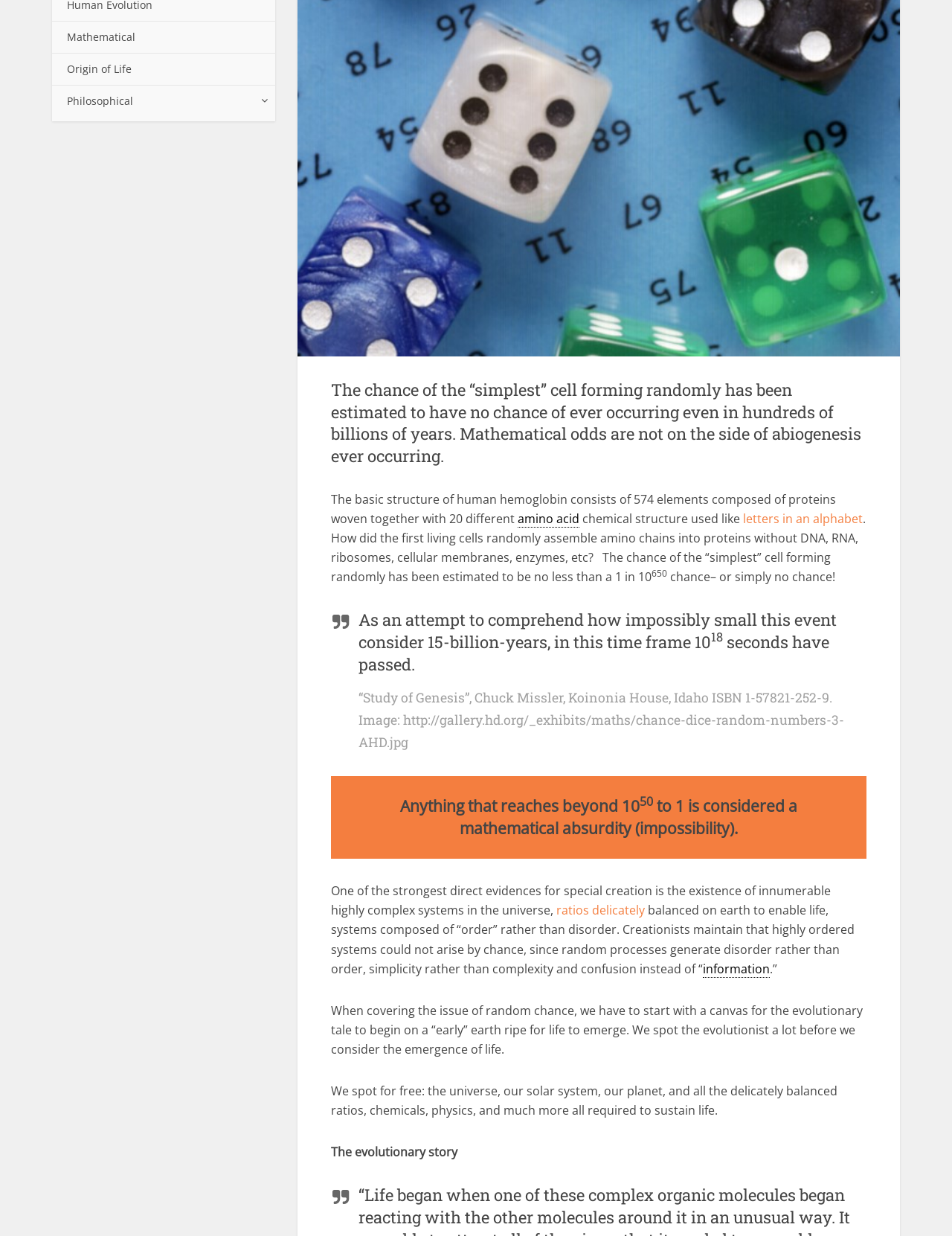Predict the bounding box of the UI element that fits this description: "letters in an alphabet".

[0.78, 0.413, 0.906, 0.426]